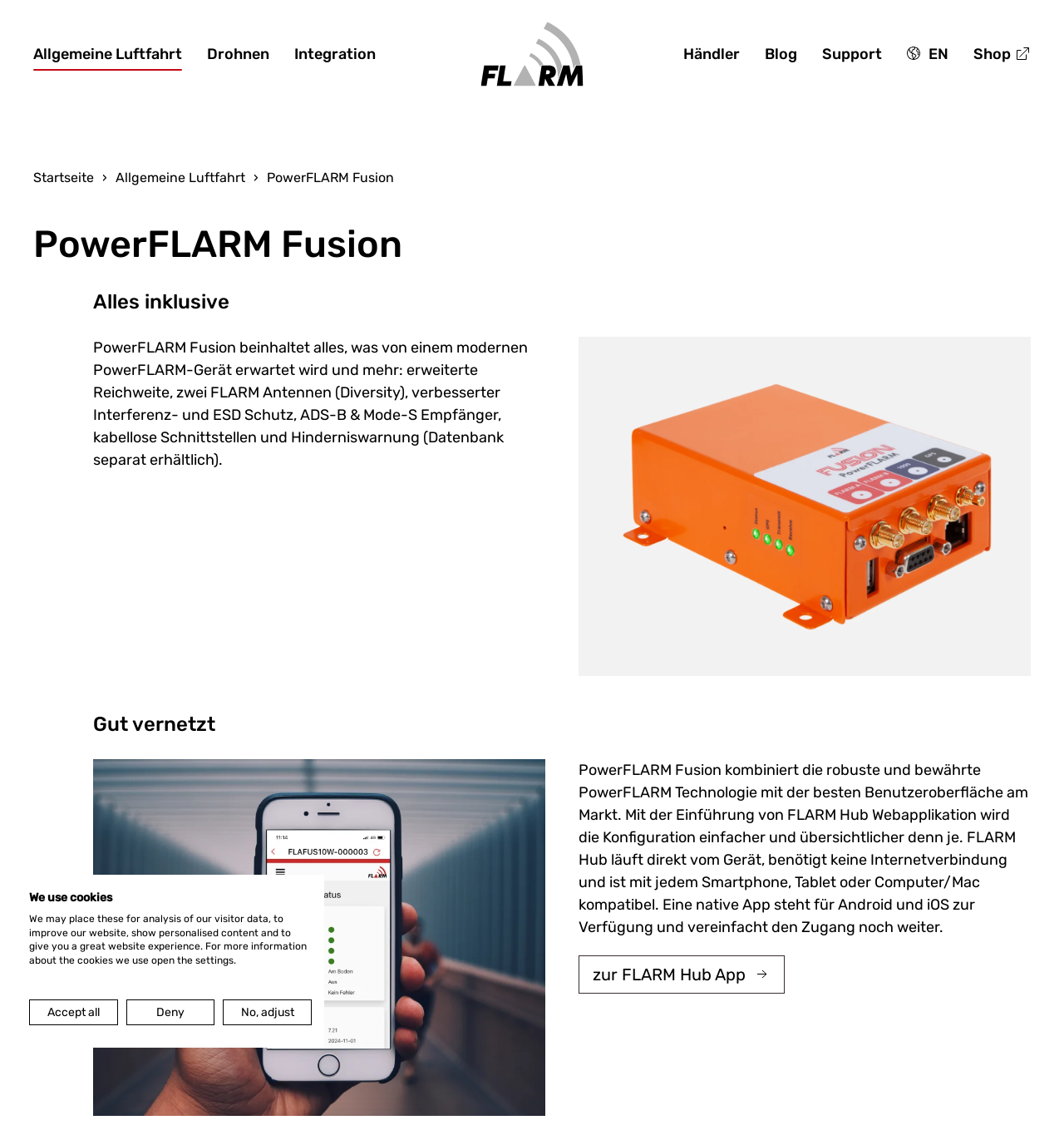Please respond to the question using a single word or phrase:
What is shown in the image 'PowerFLARM Fusion für allgemeine Luftfahrt'?

PowerFLARM Fusion device